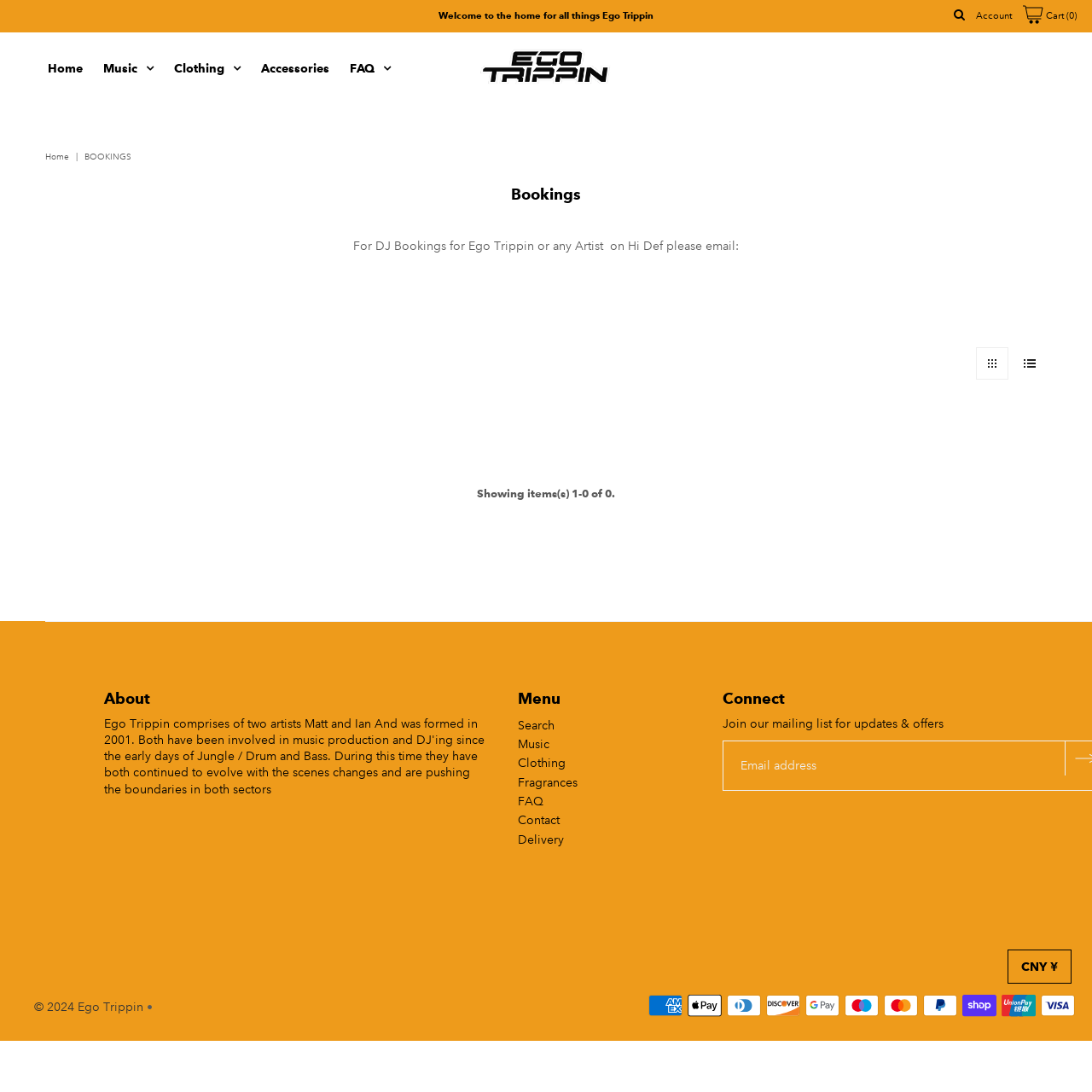Find and indicate the bounding box coordinates of the region you should select to follow the given instruction: "Click on the 'Contact' link".

[0.474, 0.744, 0.512, 0.758]